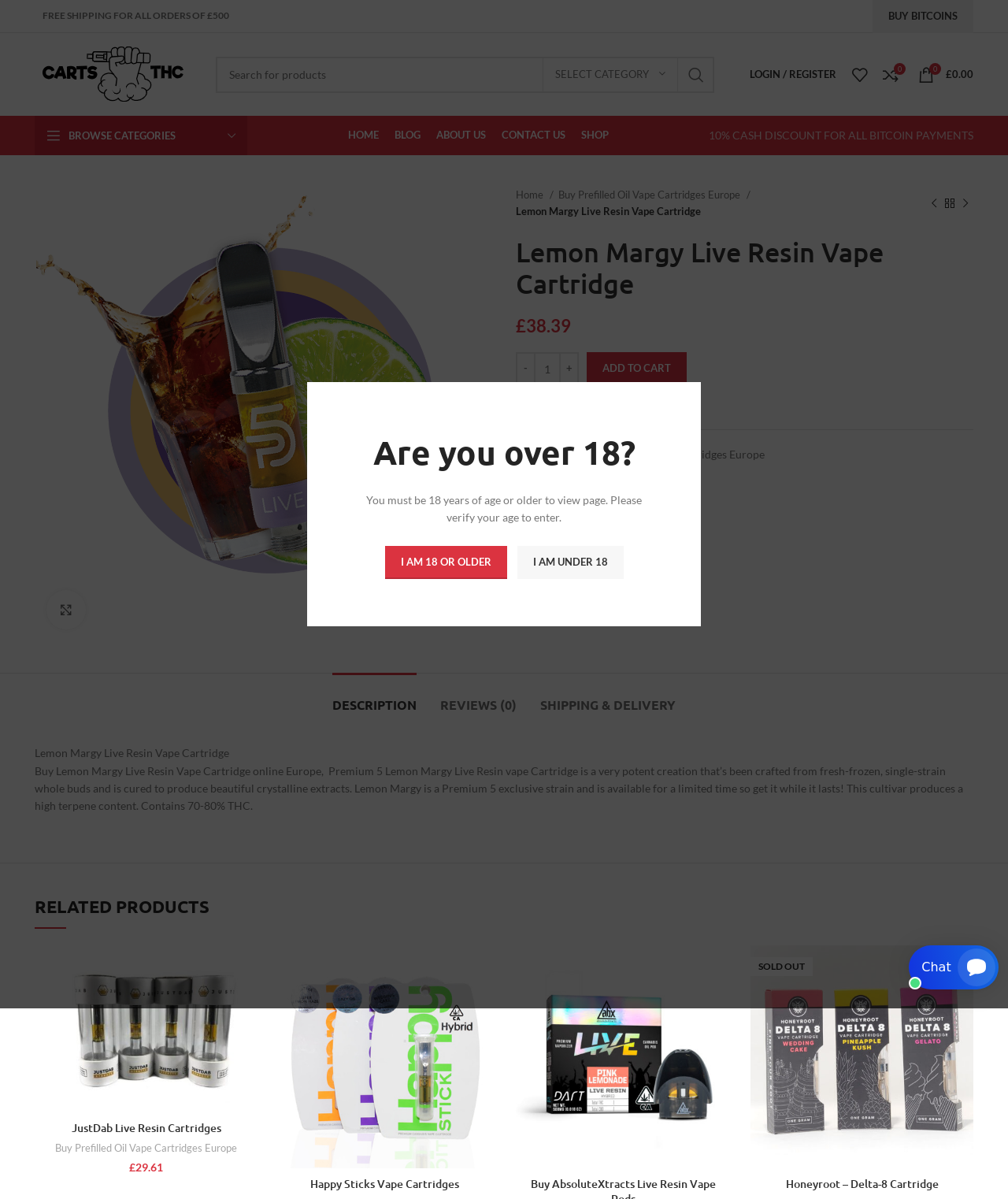Determine the bounding box coordinates of the region I should click to achieve the following instruction: "Add to cart". Ensure the bounding box coordinates are four float numbers between 0 and 1, i.e., [left, top, right, bottom].

[0.582, 0.294, 0.681, 0.321]